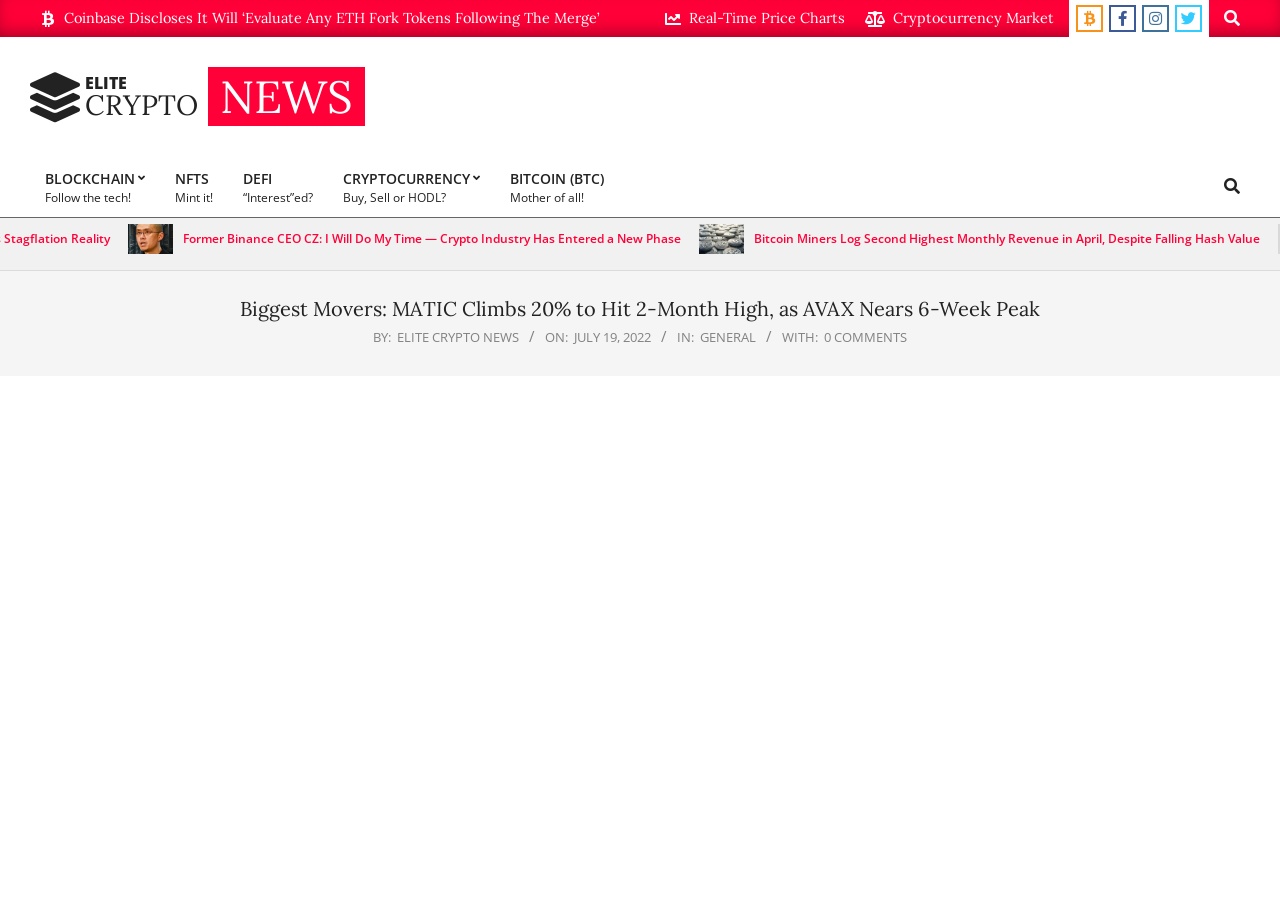Utilize the details in the image to give a detailed response to the question: How many comments does the article 'Biggest Movers: MATIC Climbs 20% to Hit 2-Month High, as AVAX Nears 6-Week Peak' have?

I found the number of comments by looking at the 'WITH:' section below the article title, which says 'WITH: 0 COMMENTS'.